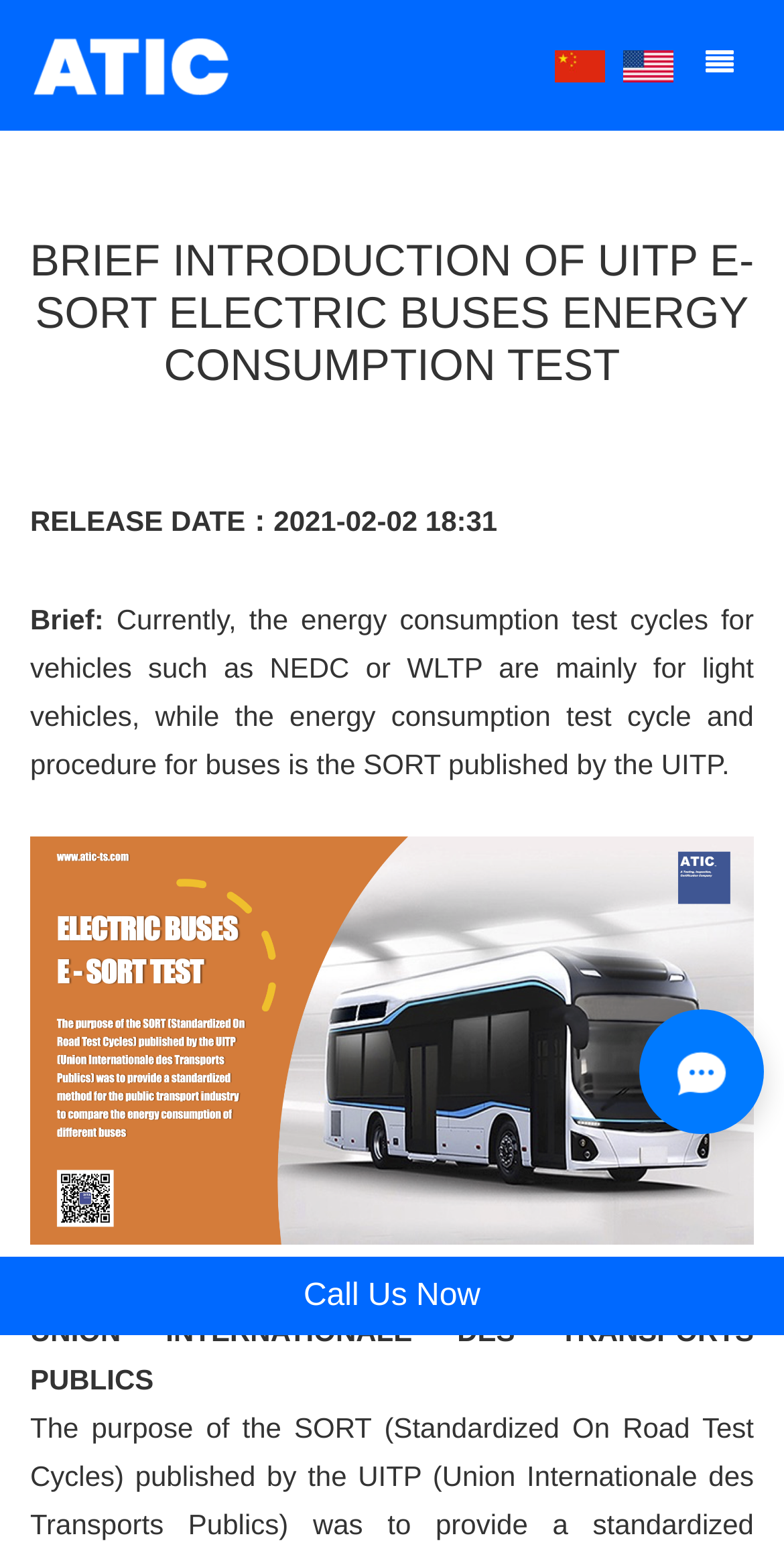Give a one-word or one-phrase response to the question:
Is there an image in the article?

Yes